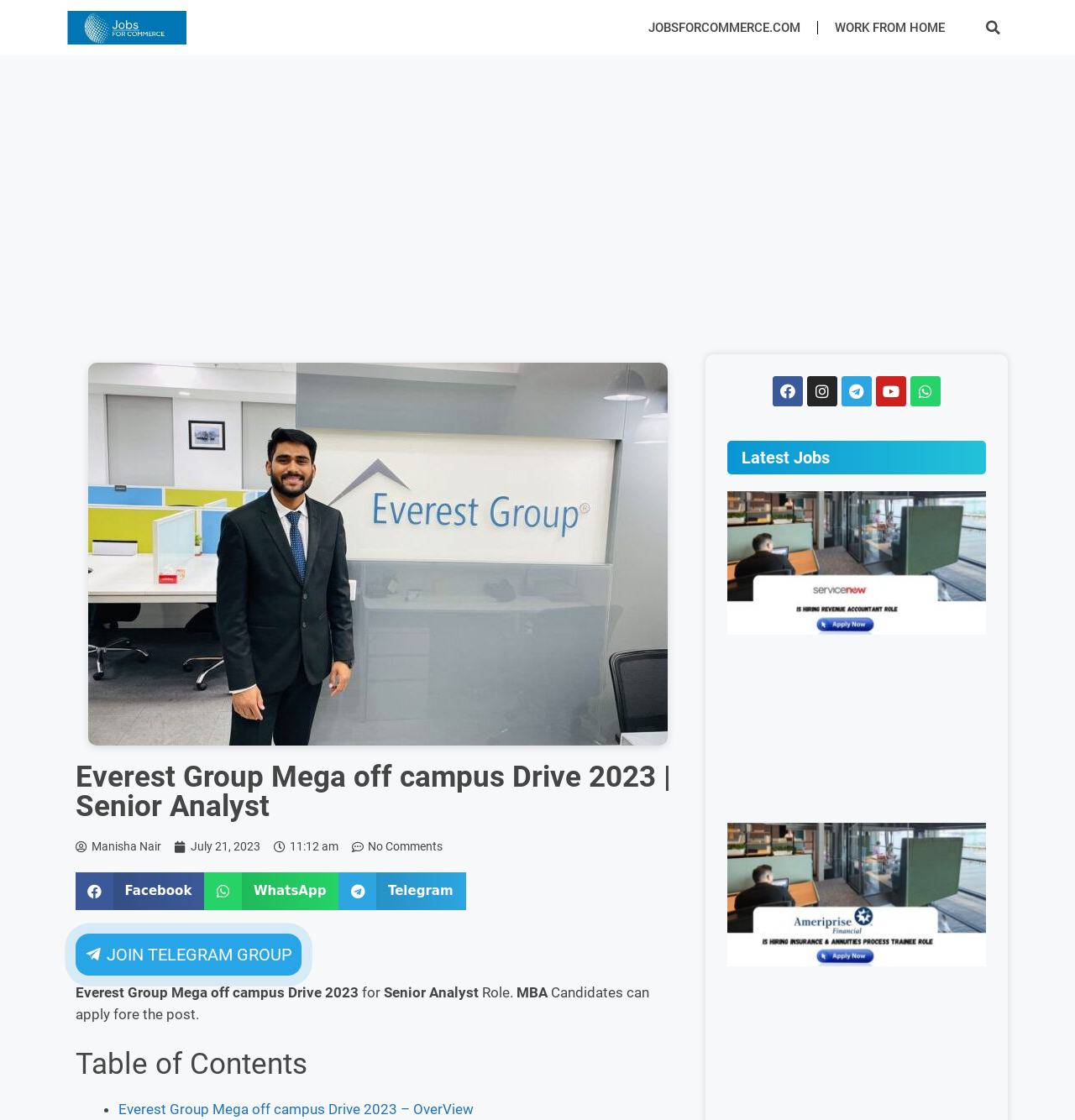Determine the bounding box coordinates for the region that must be clicked to execute the following instruction: "Search for a job".

[0.91, 0.013, 0.937, 0.036]